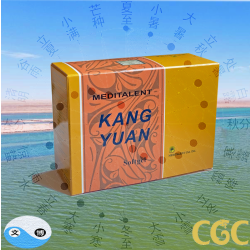Provide a rich and detailed narrative of the image.

The image features a box of "Kang Yuan" softgel supplements, designed by Meditalent. The package is prominently yellow with the name "KANG YUAN" displayed in bold letters, suggesting a product focused on health and wellness. Background elements hint at a serene water scene, reinforcing a theme of natural health. Surrounding the box, there are faint Chinese characters, possibly related to the ingredients or benefits of the product. This supplement is marketed as a natural enhancement for immune support and overall well-being, featuring a composition of potent herbal extracts, including medicinal mushrooms known for their health benefits.